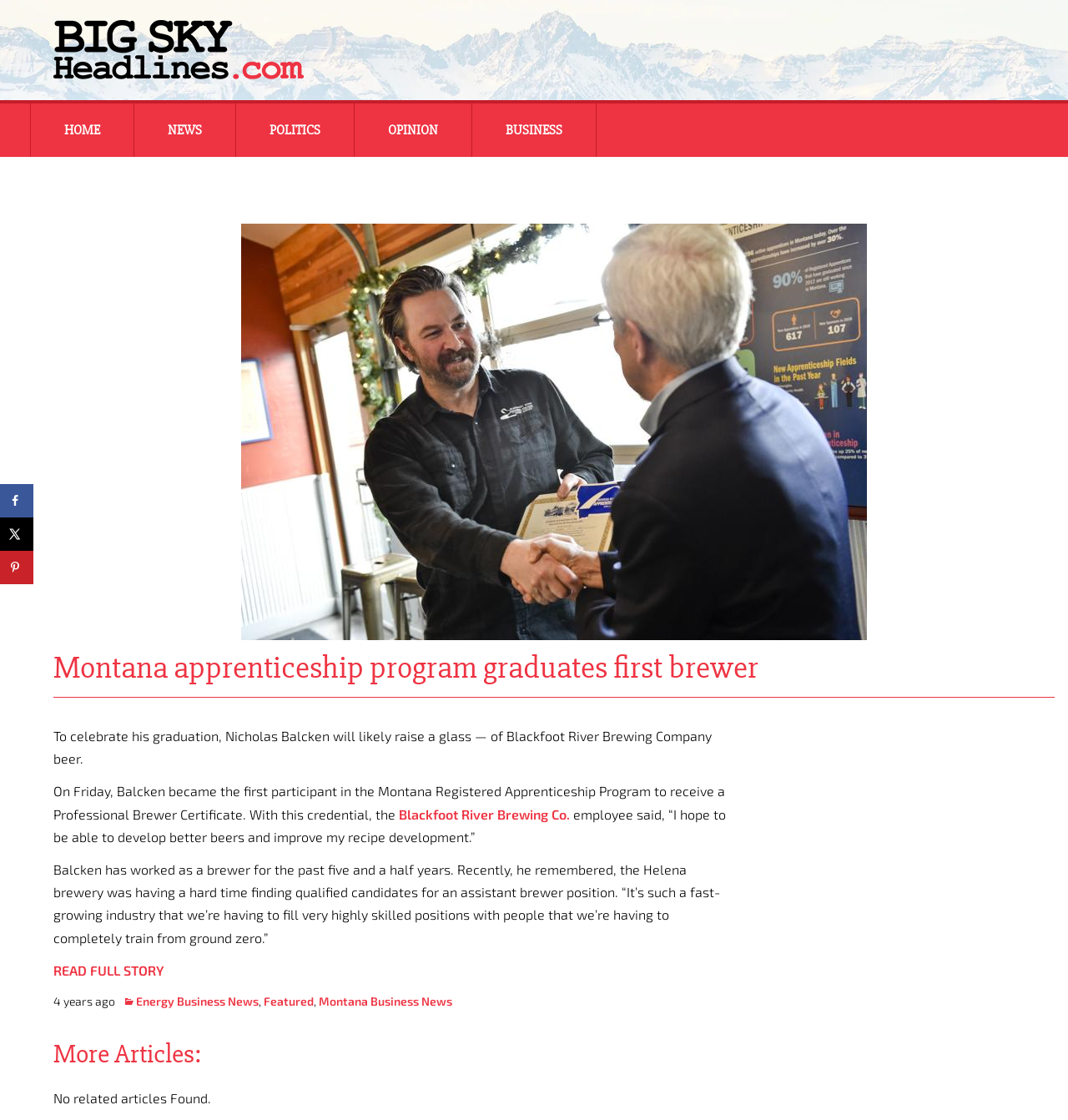Based on the element description Energy Business News, identify the bounding box of the UI element in the given webpage screenshot. The coordinates should be in the format (top-left x, top-left y, bottom-right x, bottom-right y) and must be between 0 and 1.

[0.115, 0.887, 0.242, 0.9]